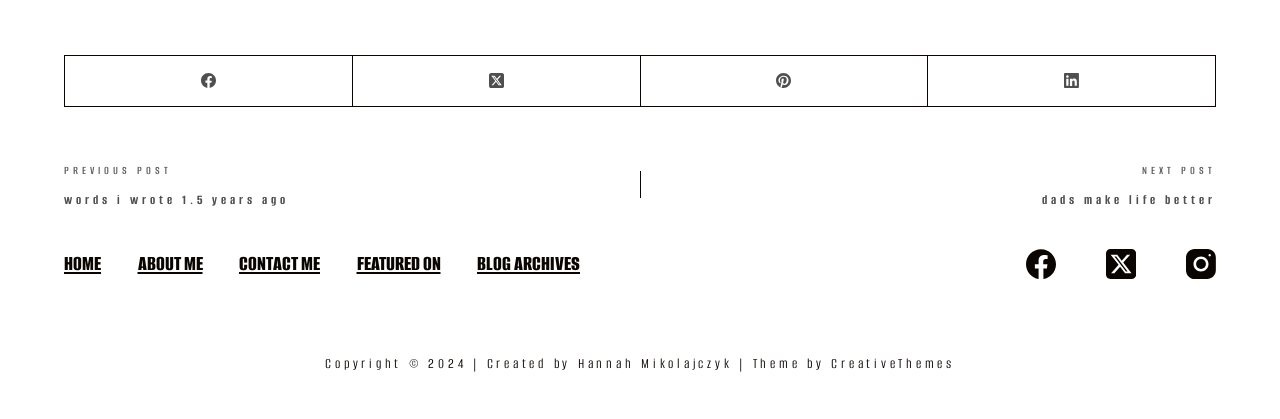Carefully examine the image and provide an in-depth answer to the question: How many links are there at the top and bottom?

I counted the links at the top and bottom of the webpage, and there are 4 links at the top (Facebook, Twitter, Pinterest, LinkedIn) and 4 links at the bottom (Facebook, Twitter, Instagram, CreativeThemes), making a total of 8 links.